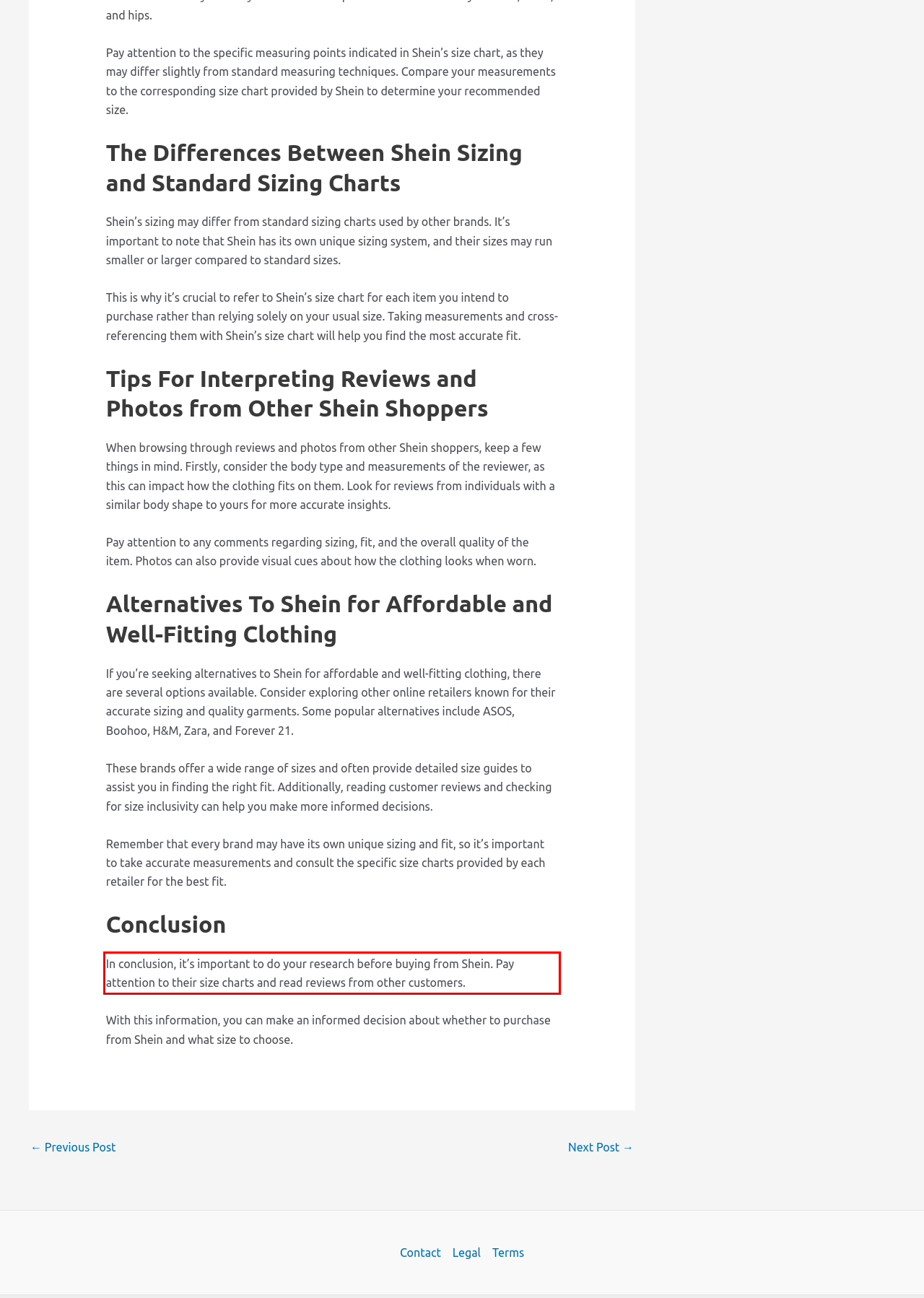Examine the webpage screenshot and use OCR to recognize and output the text within the red bounding box.

In conclusion, it’s important to do your research before buying from Shein. Pay attention to their size charts and read reviews from other customers.